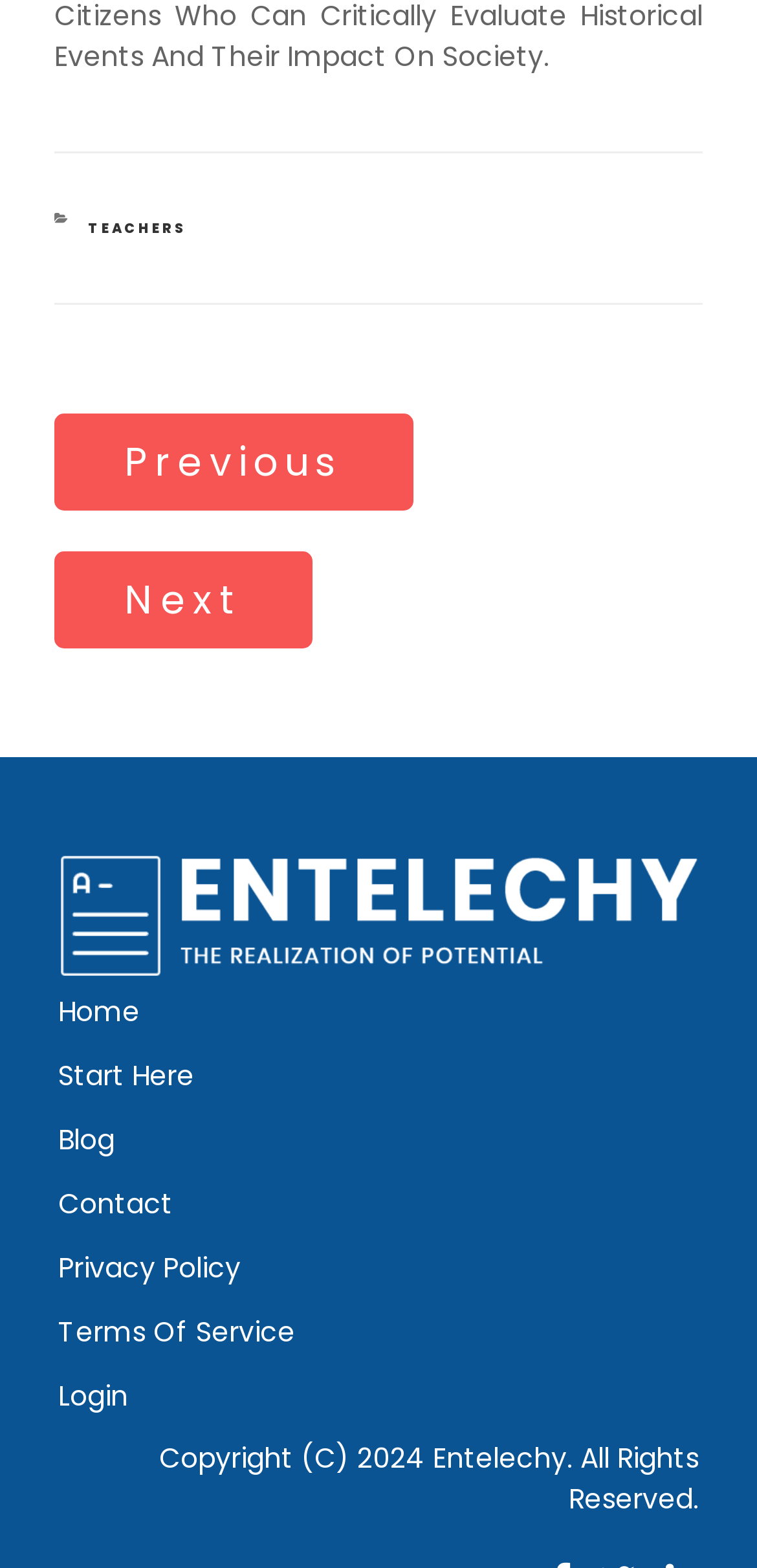Find the bounding box coordinates of the element to click in order to complete this instruction: "login". The bounding box coordinates must be four float numbers between 0 and 1, denoted as [left, top, right, bottom].

[0.077, 0.877, 0.169, 0.902]